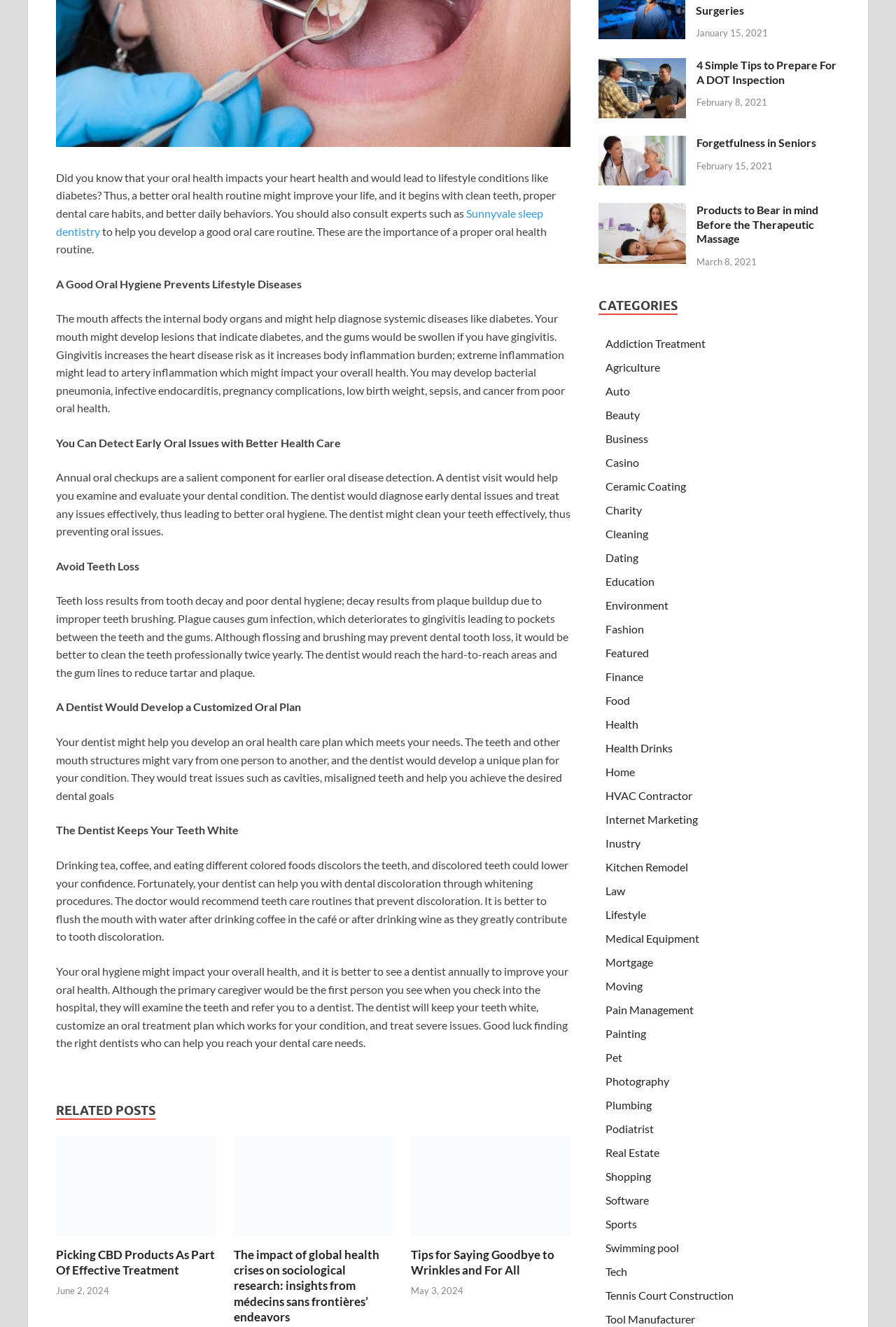Find the bounding box coordinates for the HTML element specified by: "Safety".

None